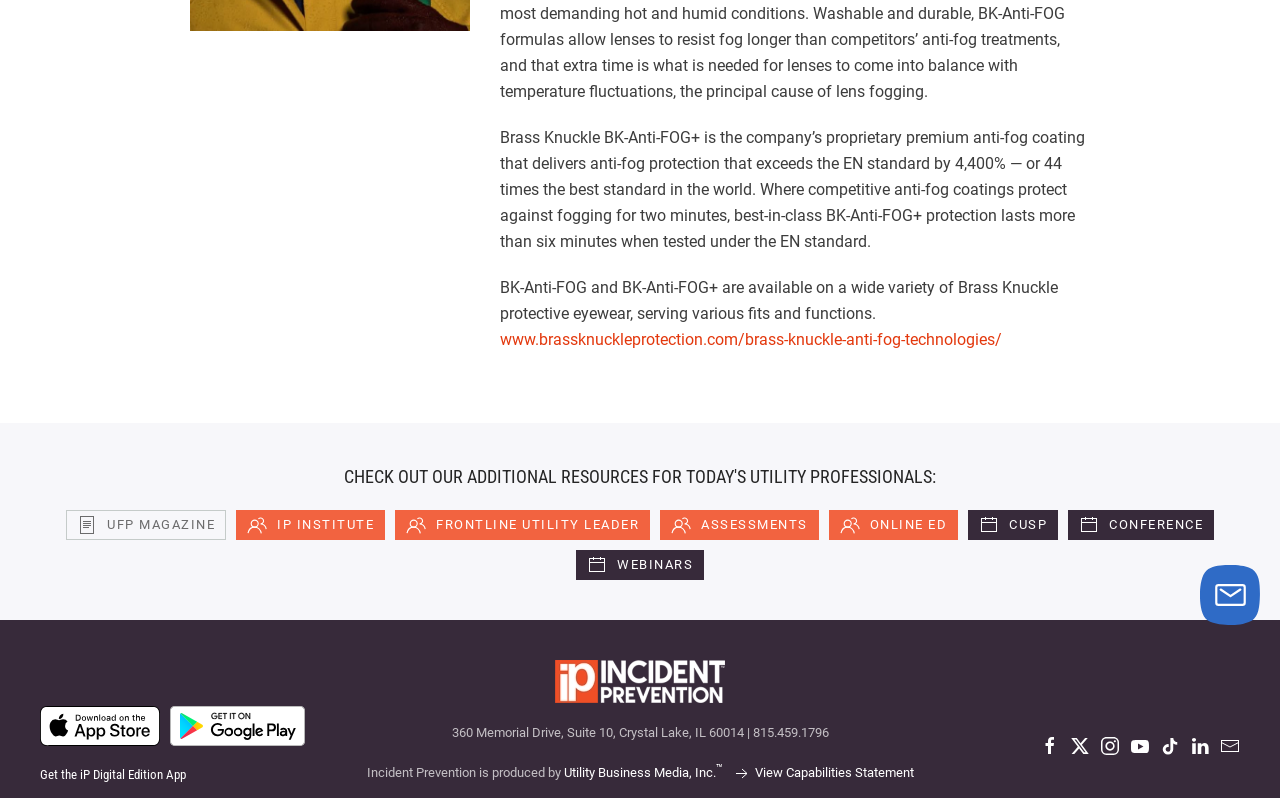Given the element description Utility Business Media, Inc.™, predict the bounding box coordinates for the UI element in the webpage screenshot. The format should be (top-left x, top-left y, bottom-right x, bottom-right y), and the values should be between 0 and 1.

[0.44, 0.959, 0.564, 0.977]